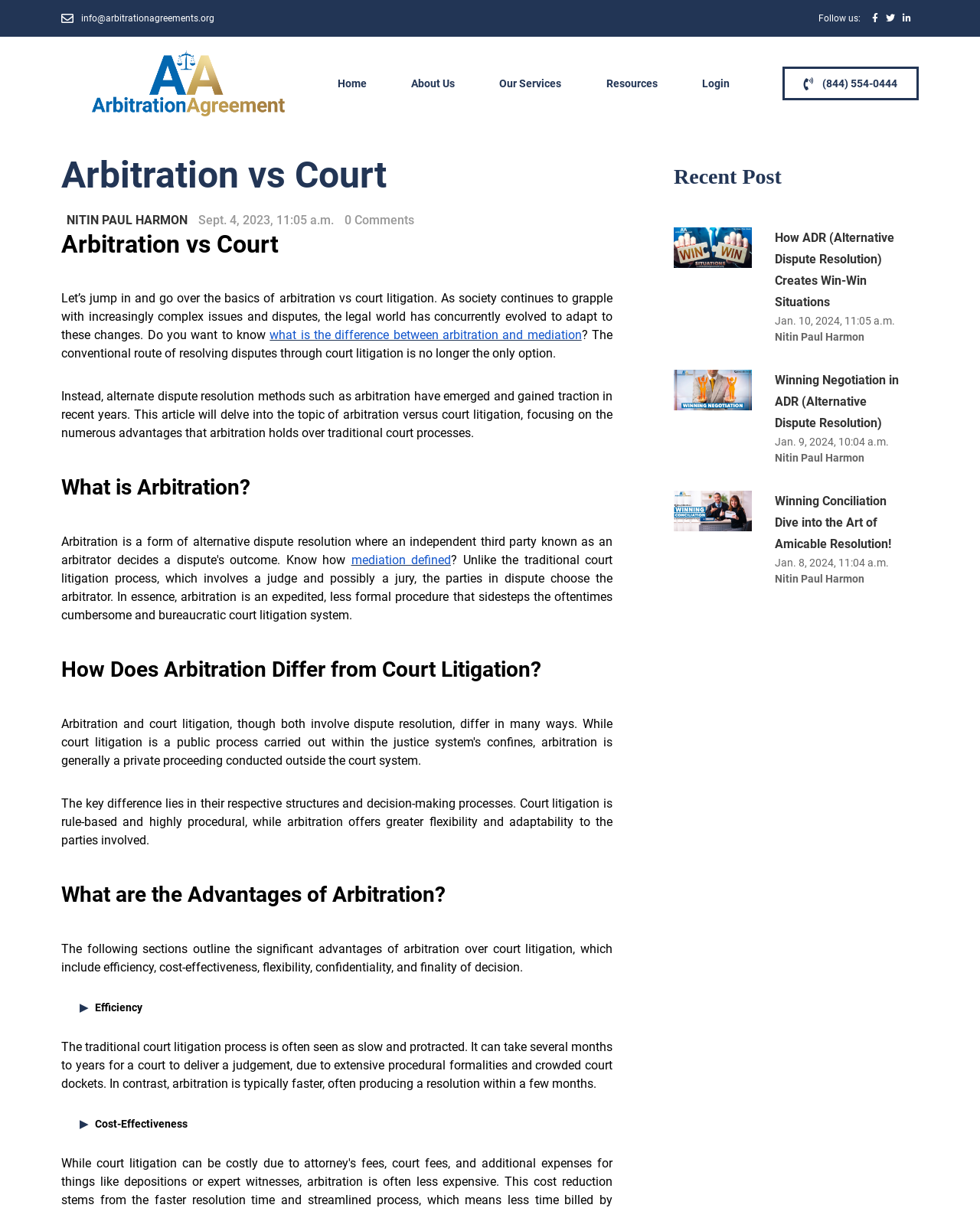Use a single word or phrase to answer the question:
What is the author's name?

NITIN PAUL HARMON